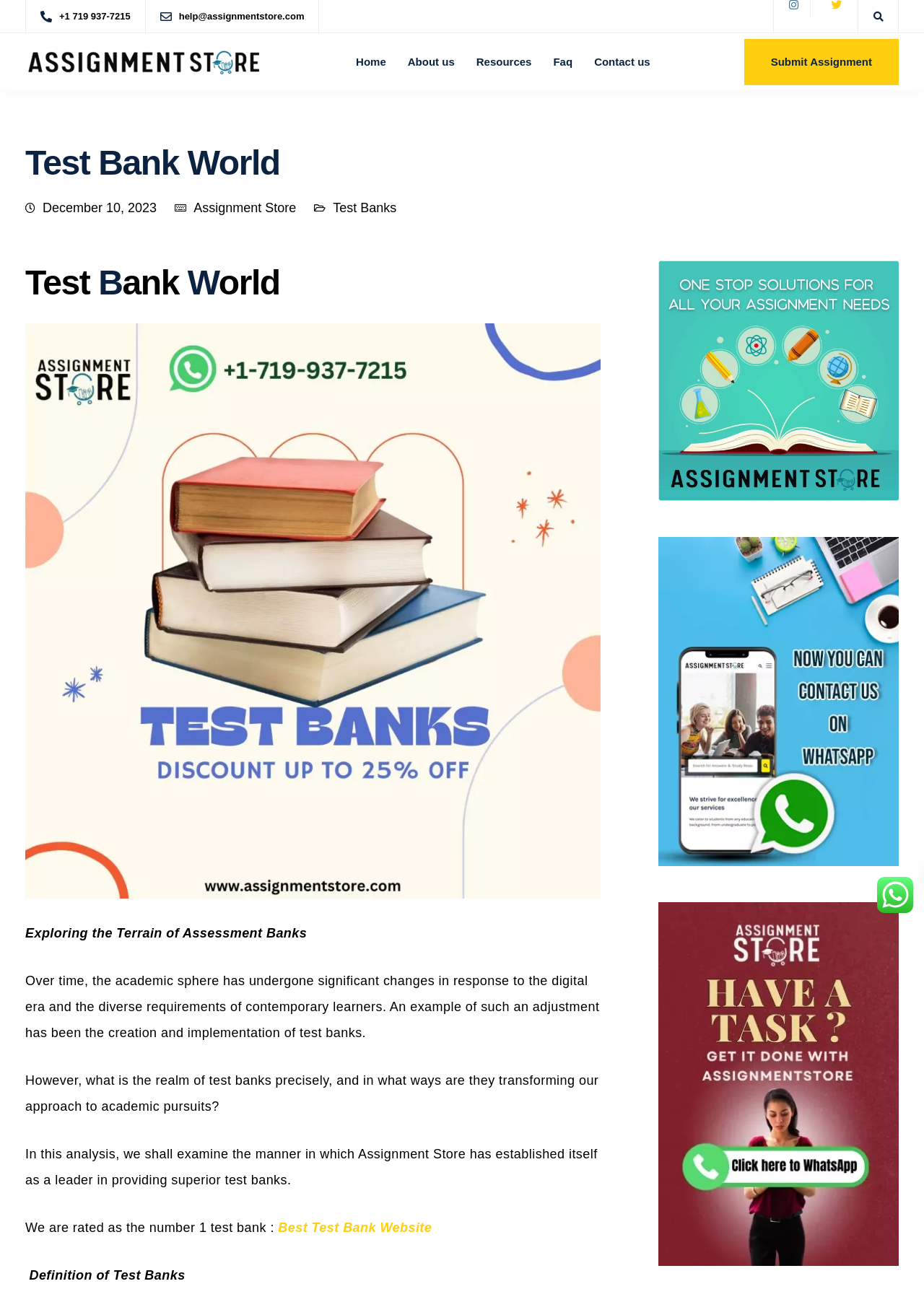Provide a brief response in the form of a single word or phrase:
What is the rating of the website's test banks?

Number 1